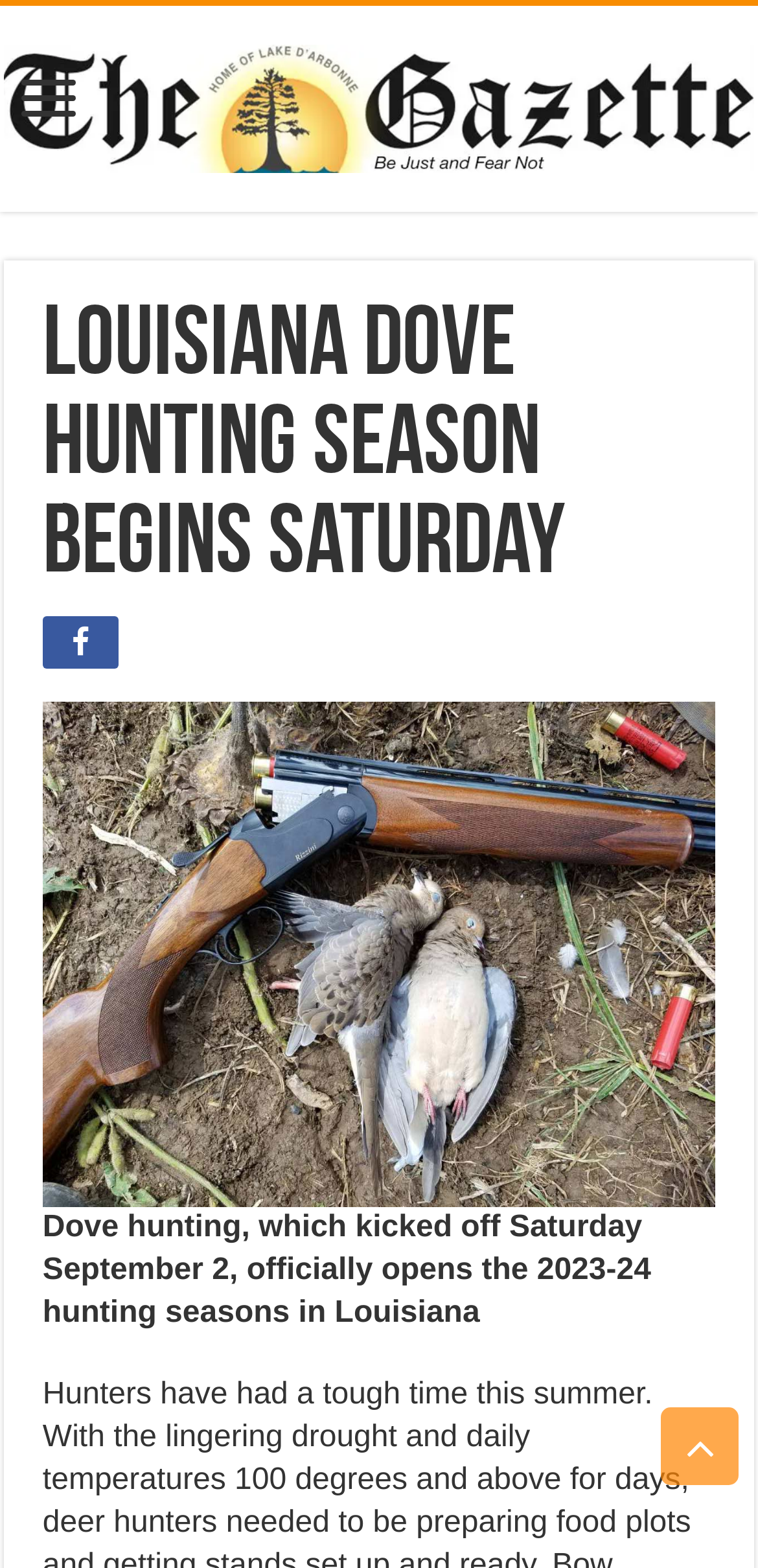What is the main topic of the webpage?
Please answer the question as detailed as possible based on the image.

The main topic of the webpage can be inferred from the heading element which says 'Louisiana Dove hunting season begins Saturday' and the StaticText element which provides more information about the dove hunting season. The webpage appears to be discussing the start of the dove hunting season in Louisiana.